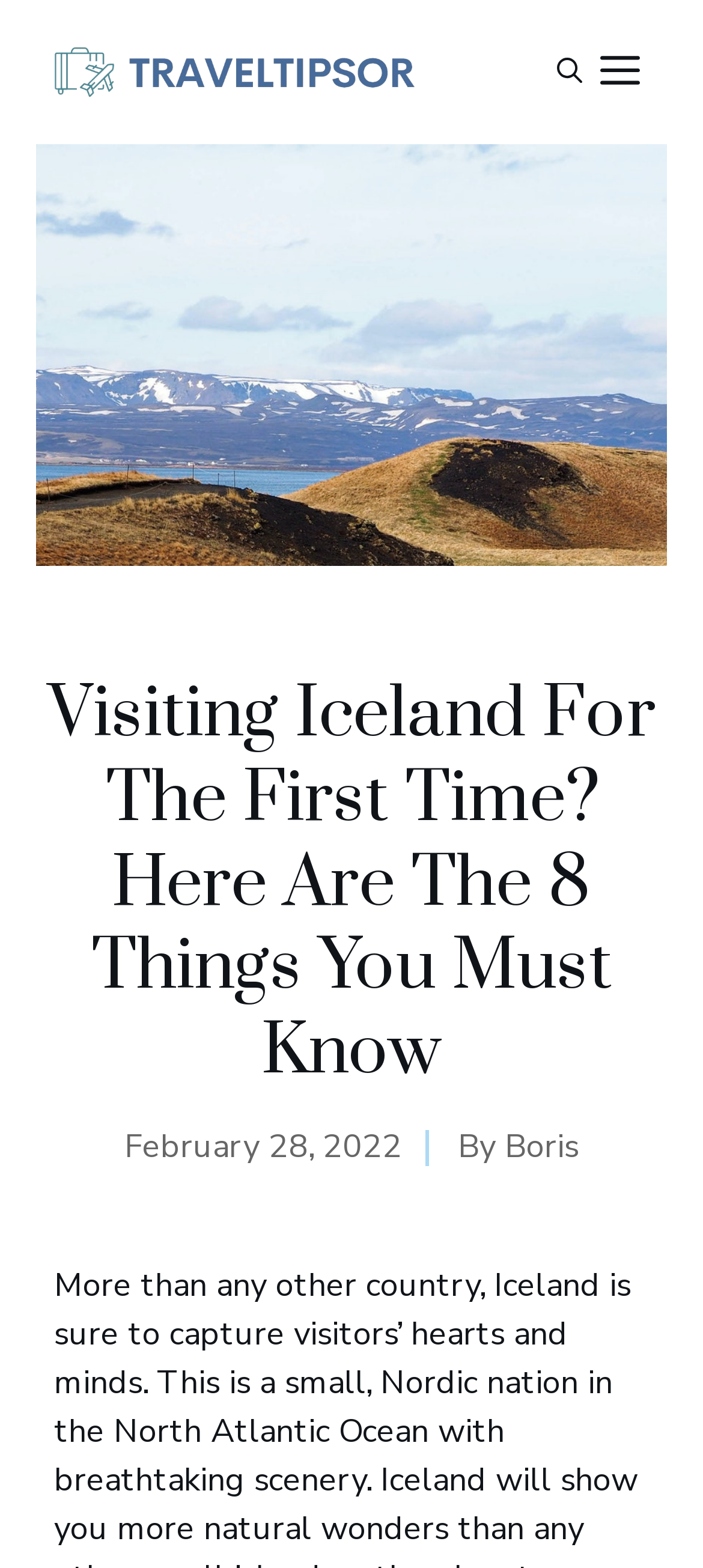Describe all visible elements and their arrangement on the webpage.

The webpage is about traveling to Iceland, specifically providing tips for first-time visitors. At the top of the page, there is a banner that spans the entire width, containing a link to "Travel Tips" with an accompanying image. To the right of the banner, there is a navigation section with a "Mobile Toggle" button, an "Open search" button, and a "MENU" button that controls a slide-out menu.

Below the banner, there is a prominent heading that reads "Visiting Iceland For The First Time? Here Are The 8 Things You Must Know". This heading is centered on the page and takes up a significant amount of vertical space.

Further down, there is a section that displays the date "February 28, 2022" and the author's name, "Boris", which is linked. This section is positioned near the top-right corner of the page.